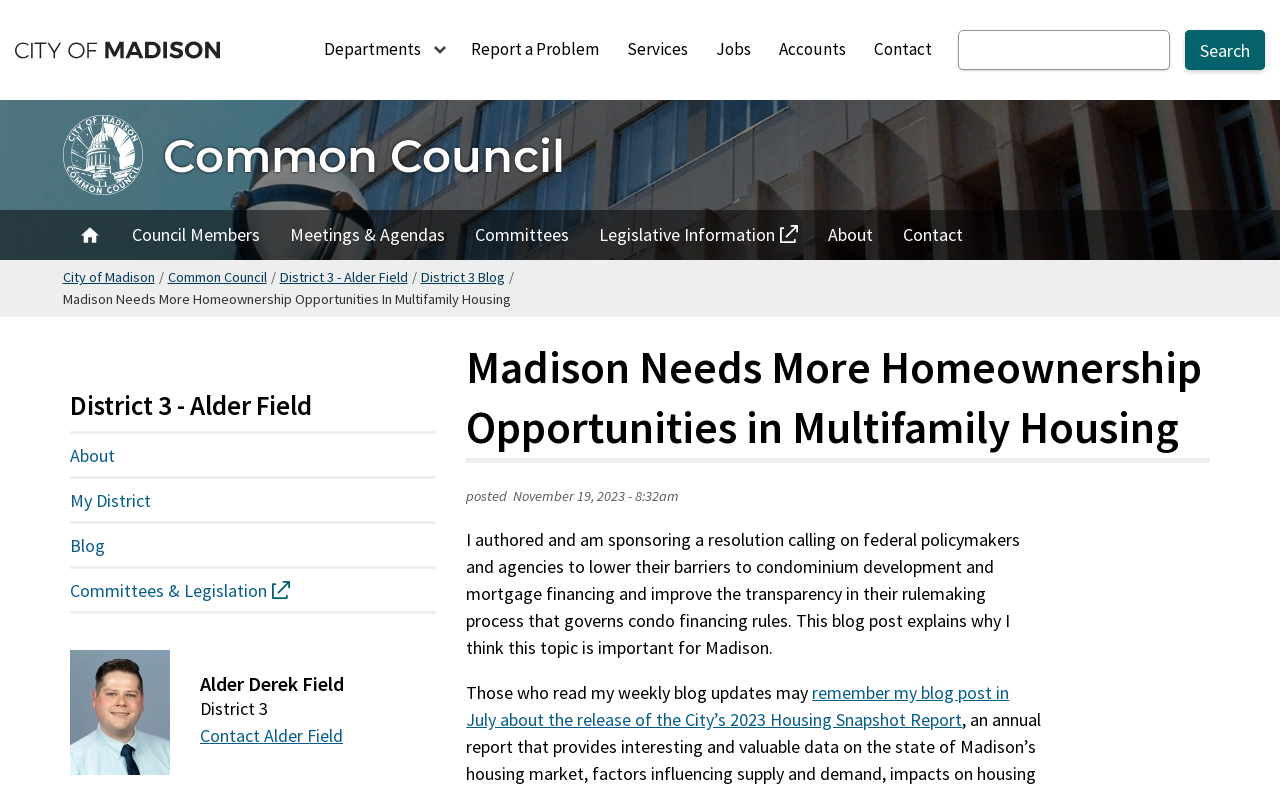Please identify the bounding box coordinates of the clickable area that will allow you to execute the instruction: "Go to City of Madison homepage".

[0.012, 0.025, 0.172, 0.102]